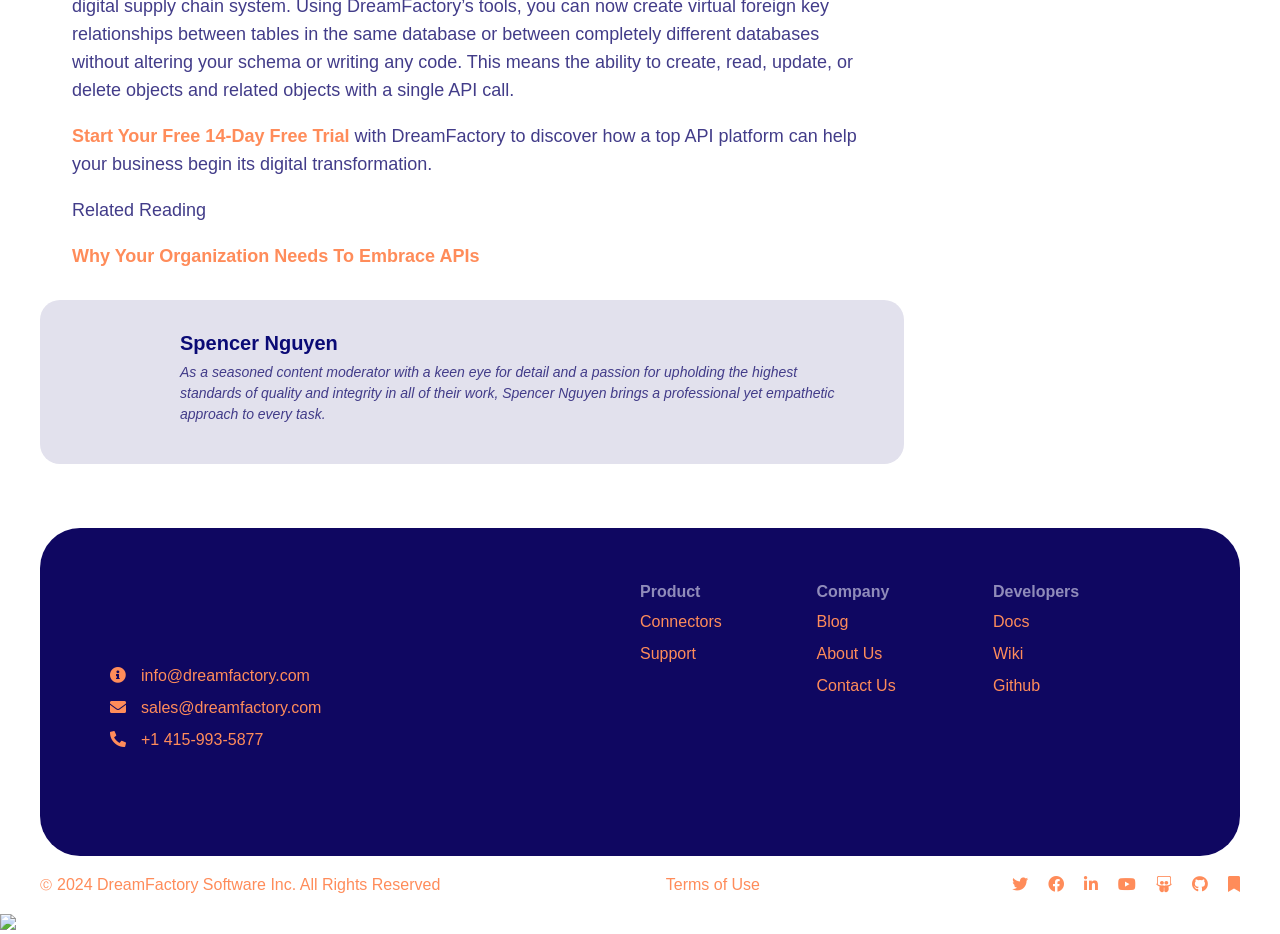Find the bounding box coordinates for the element that must be clicked to complete the instruction: "Read about why your organization needs to embrace APIs". The coordinates should be four float numbers between 0 and 1, indicated as [left, top, right, bottom].

[0.056, 0.263, 0.375, 0.285]